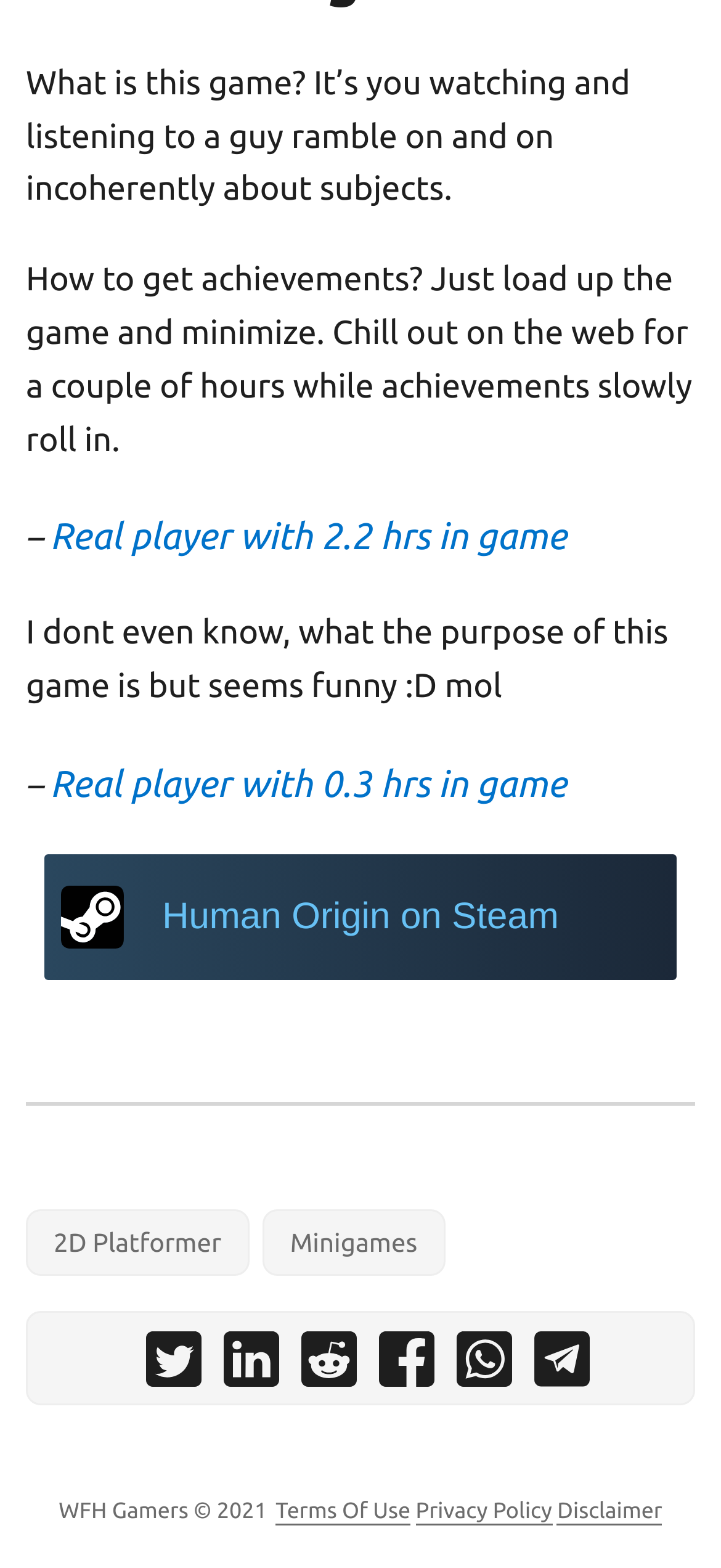Please locate the UI element described by "Human Origin on Steam" and provide its bounding box coordinates.

[0.061, 0.545, 0.939, 0.625]